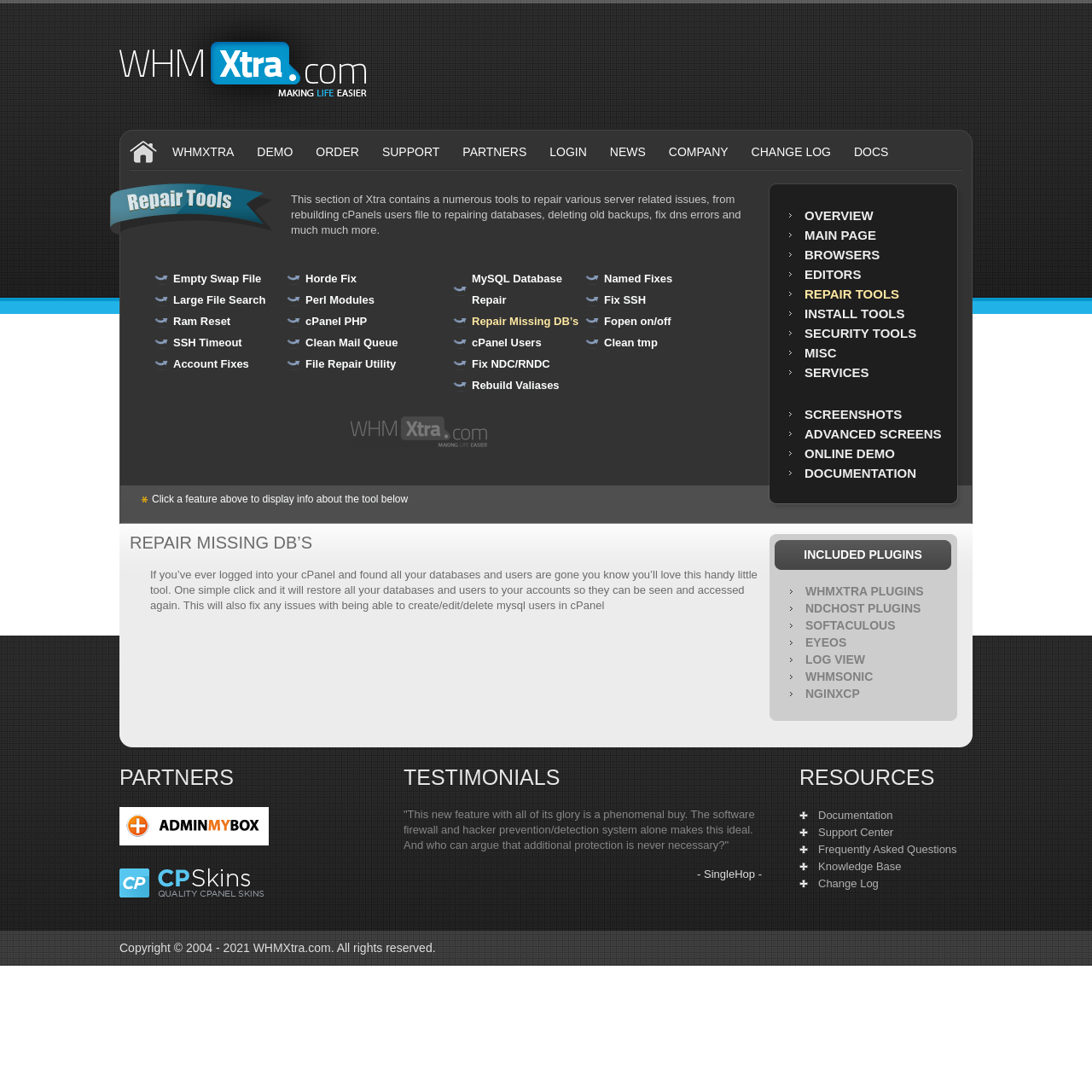Find and provide the bounding box coordinates for the UI element described here: "Frequently Asked Questions". The coordinates should be given as four float numbers between 0 and 1: [left, top, right, bottom].

[0.749, 0.772, 0.876, 0.784]